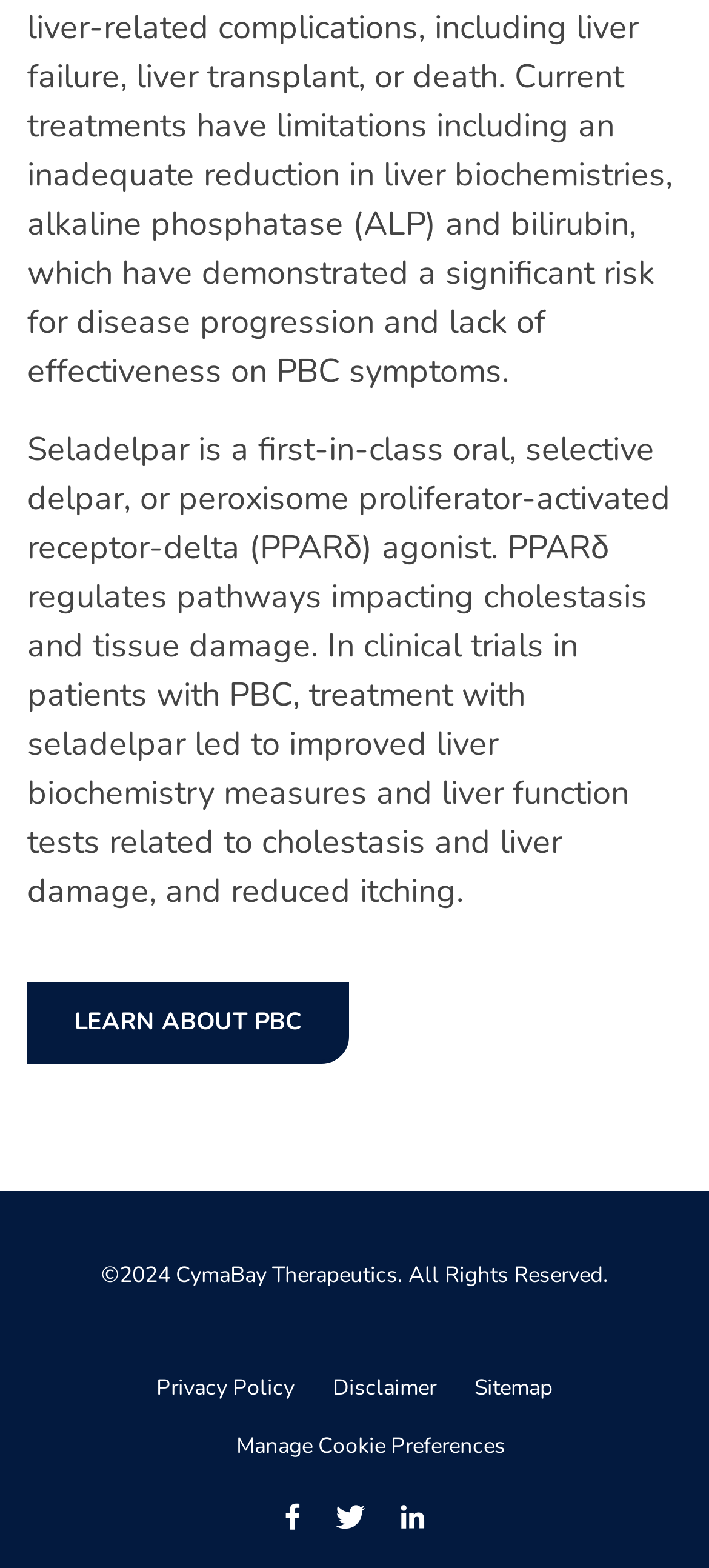Please identify the bounding box coordinates of the clickable area that will allow you to execute the instruction: "Manage Cookie Preferences".

[0.333, 0.915, 0.713, 0.929]